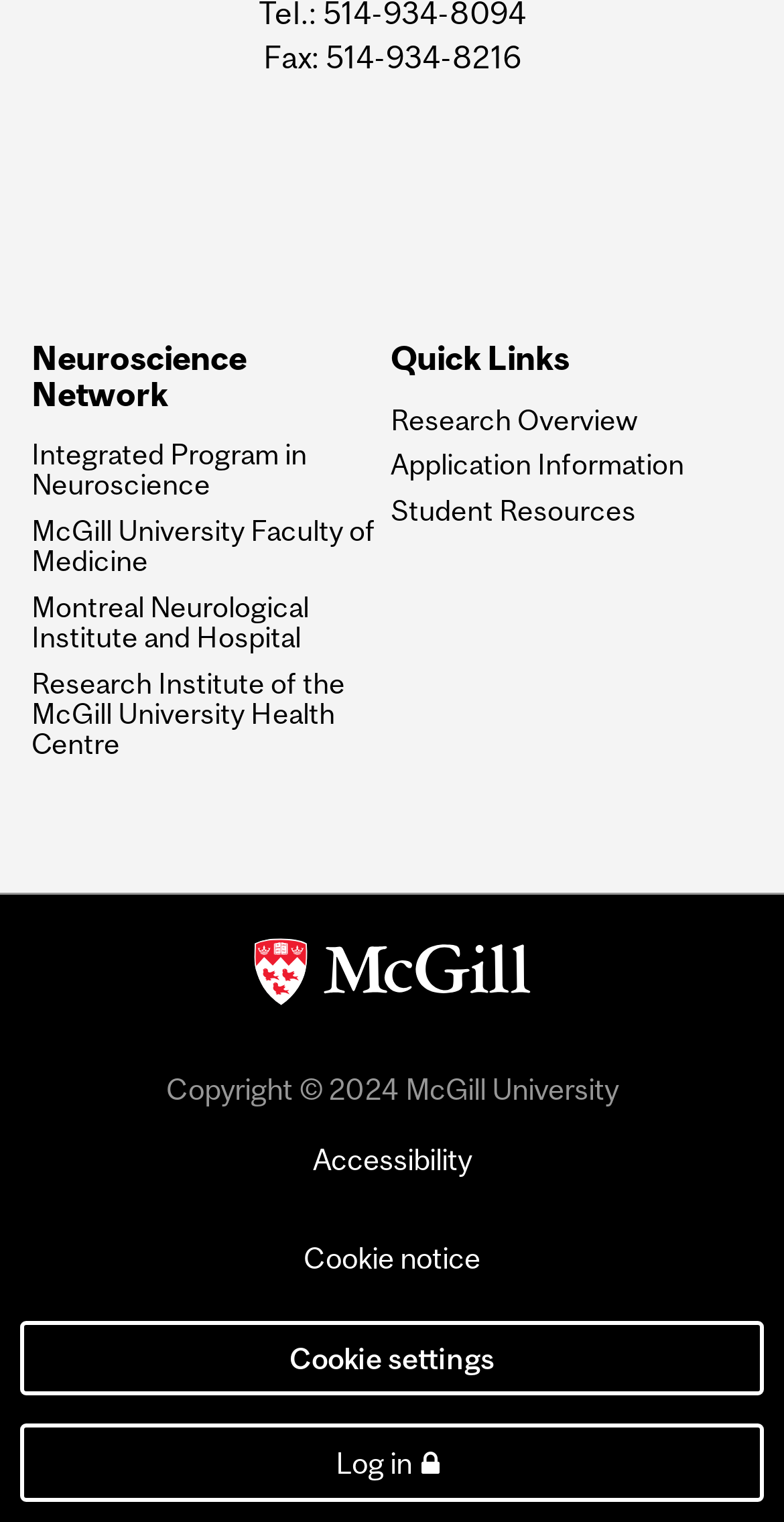Please determine the bounding box coordinates of the element to click in order to execute the following instruction: "Return to McGill University". The coordinates should be four float numbers between 0 and 1, specified as [left, top, right, bottom].

[0.321, 0.611, 0.679, 0.677]